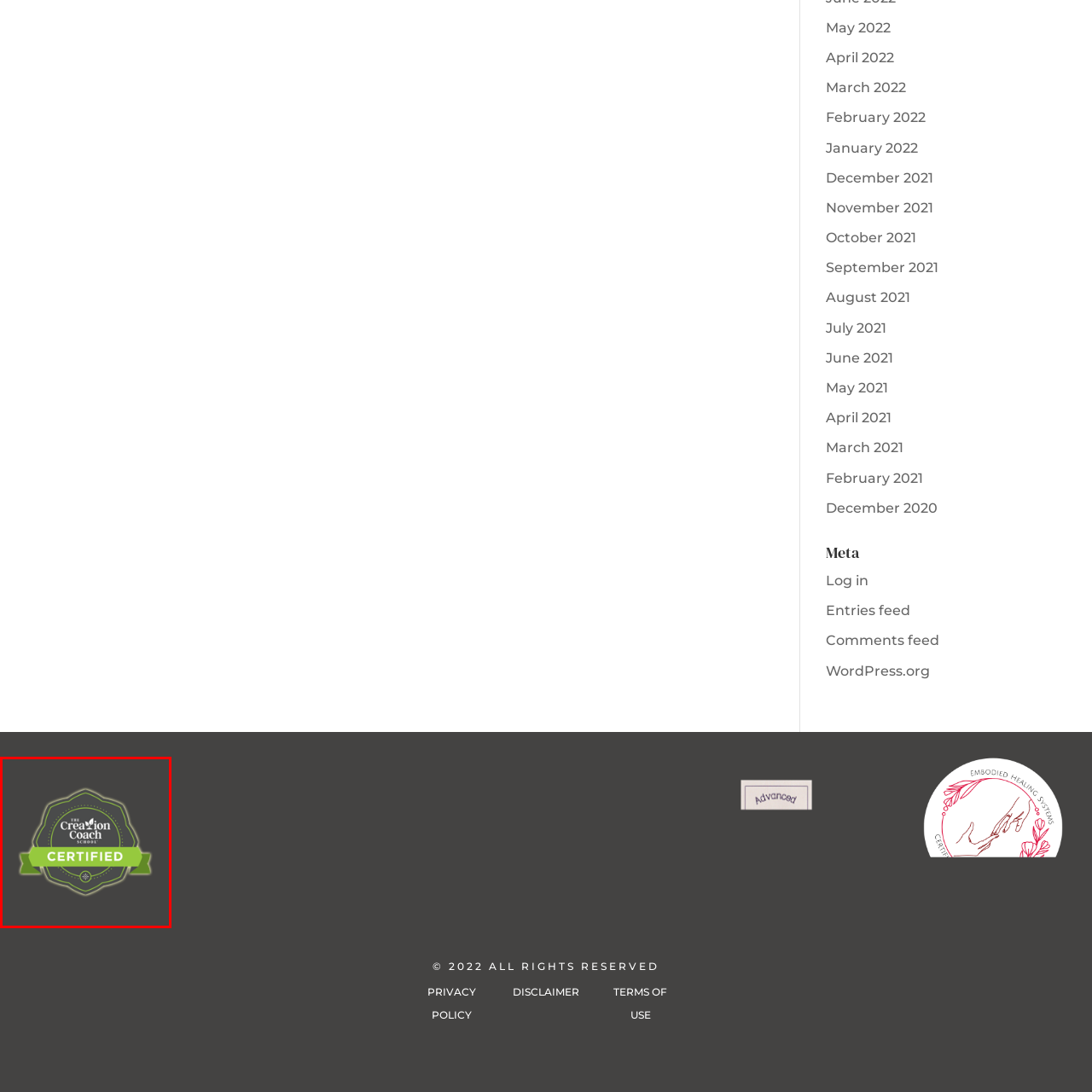Observe the image inside the red bounding box and respond to the question with a single word or phrase:
What does the badge symbolize in the coaching field?

Authenticity and professionalism